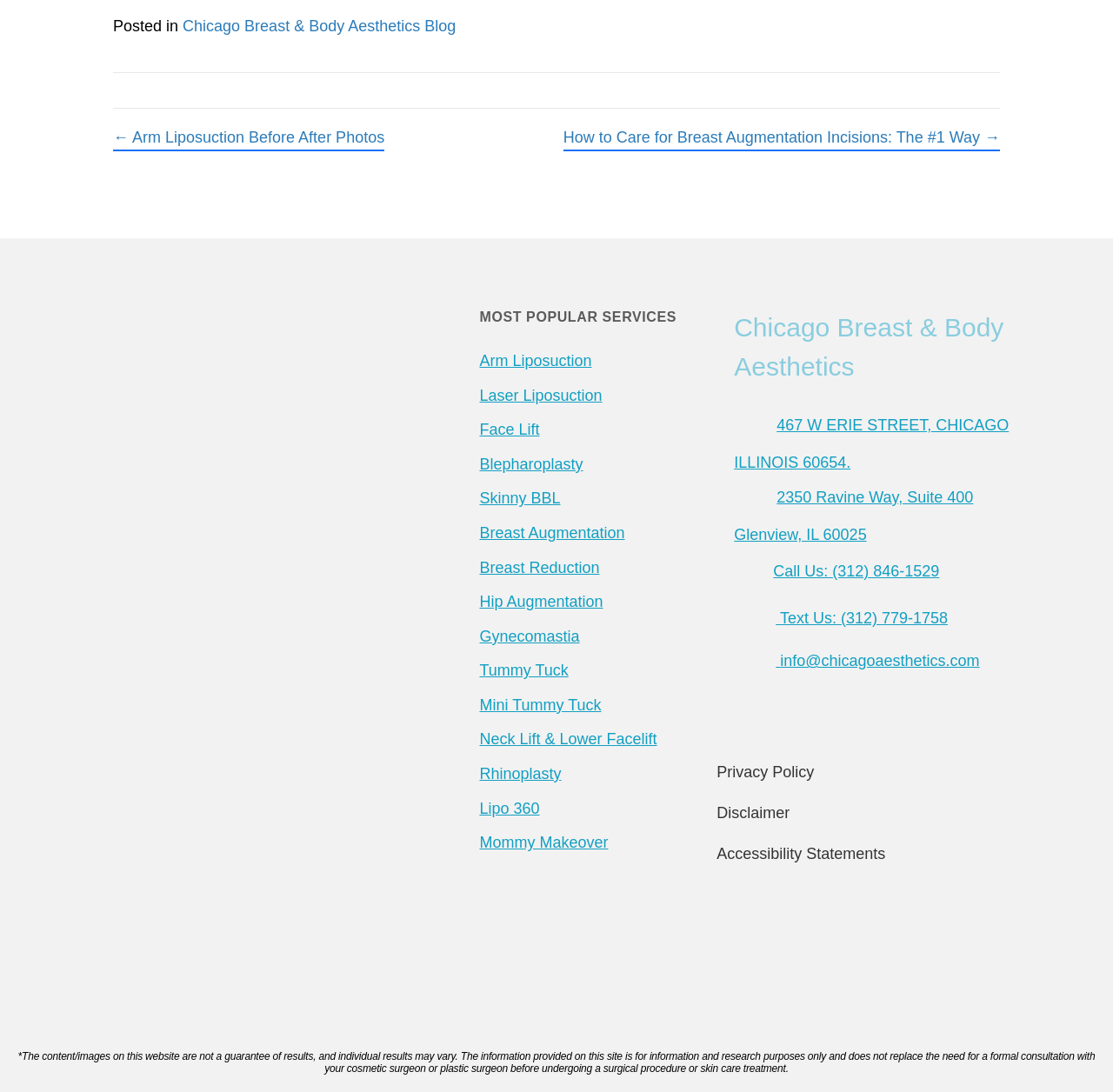For the given element description Mini Tummy Tuck, determine the bounding box coordinates of the UI element. The coordinates should follow the format (top-left x, top-left y, bottom-right x, bottom-right y) and be within the range of 0 to 1.

[0.431, 0.638, 0.54, 0.654]